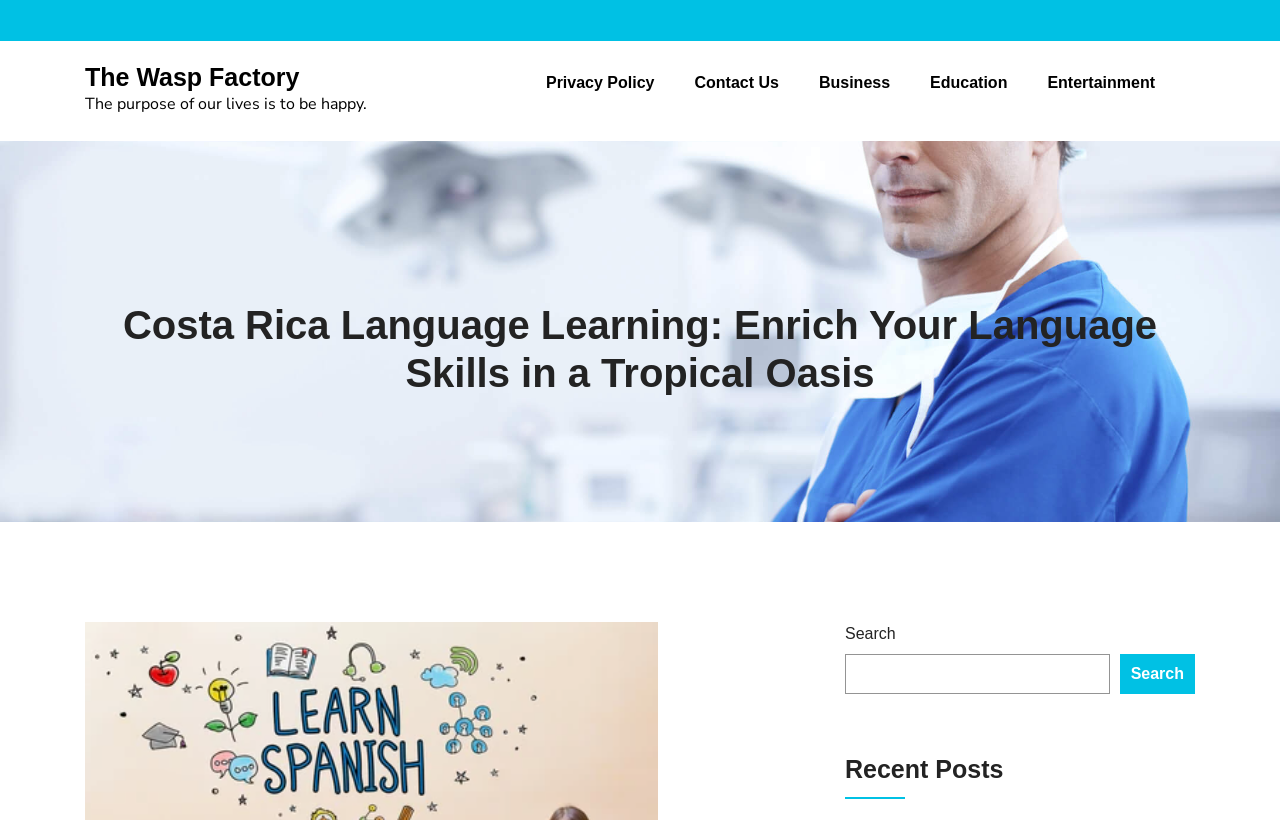Highlight the bounding box coordinates of the element you need to click to perform the following instruction: "Contact Us."

[0.543, 0.062, 0.609, 0.14]